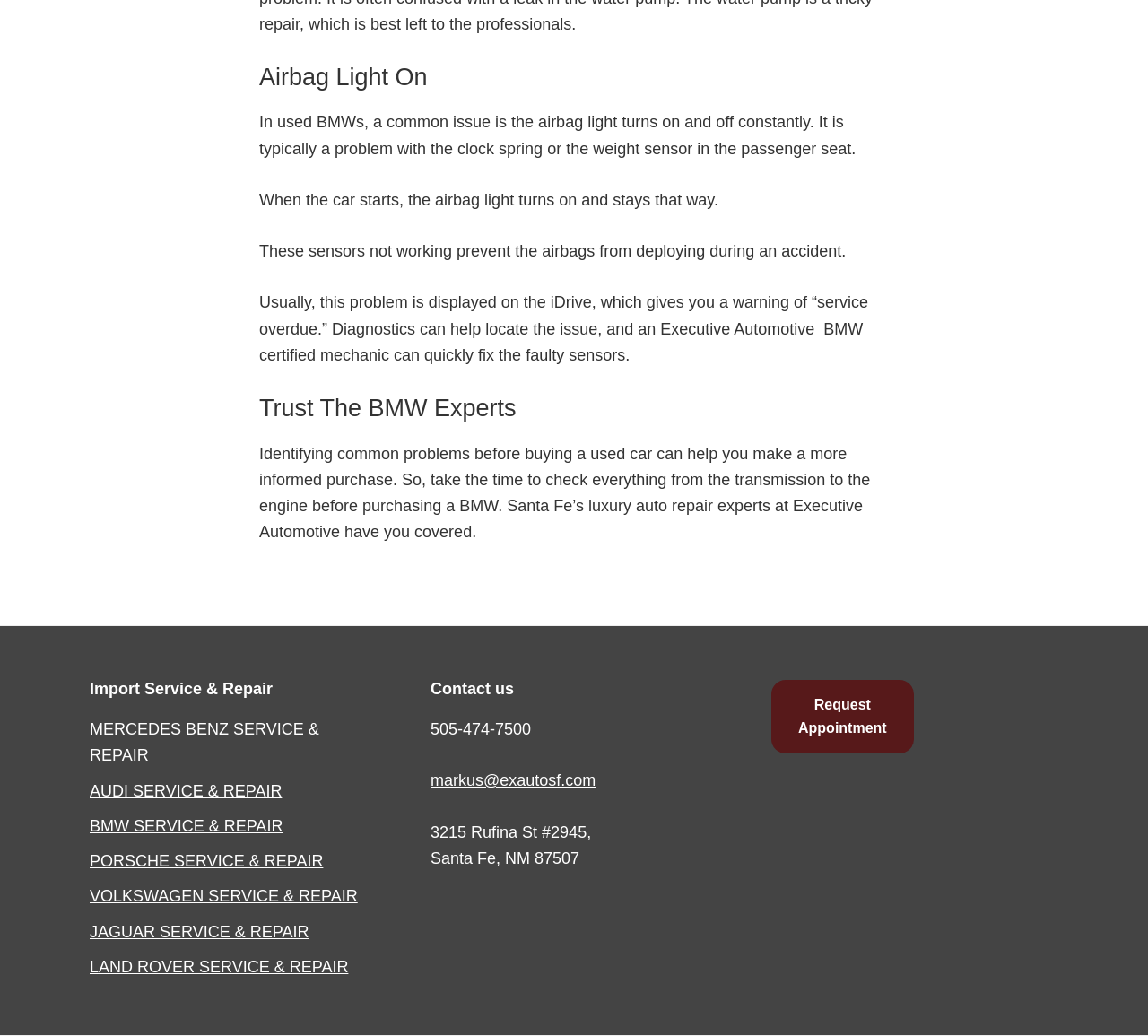Give a short answer to this question using one word or a phrase:
What luxury auto repair experts can help with used car purchase?

Executive Automotive